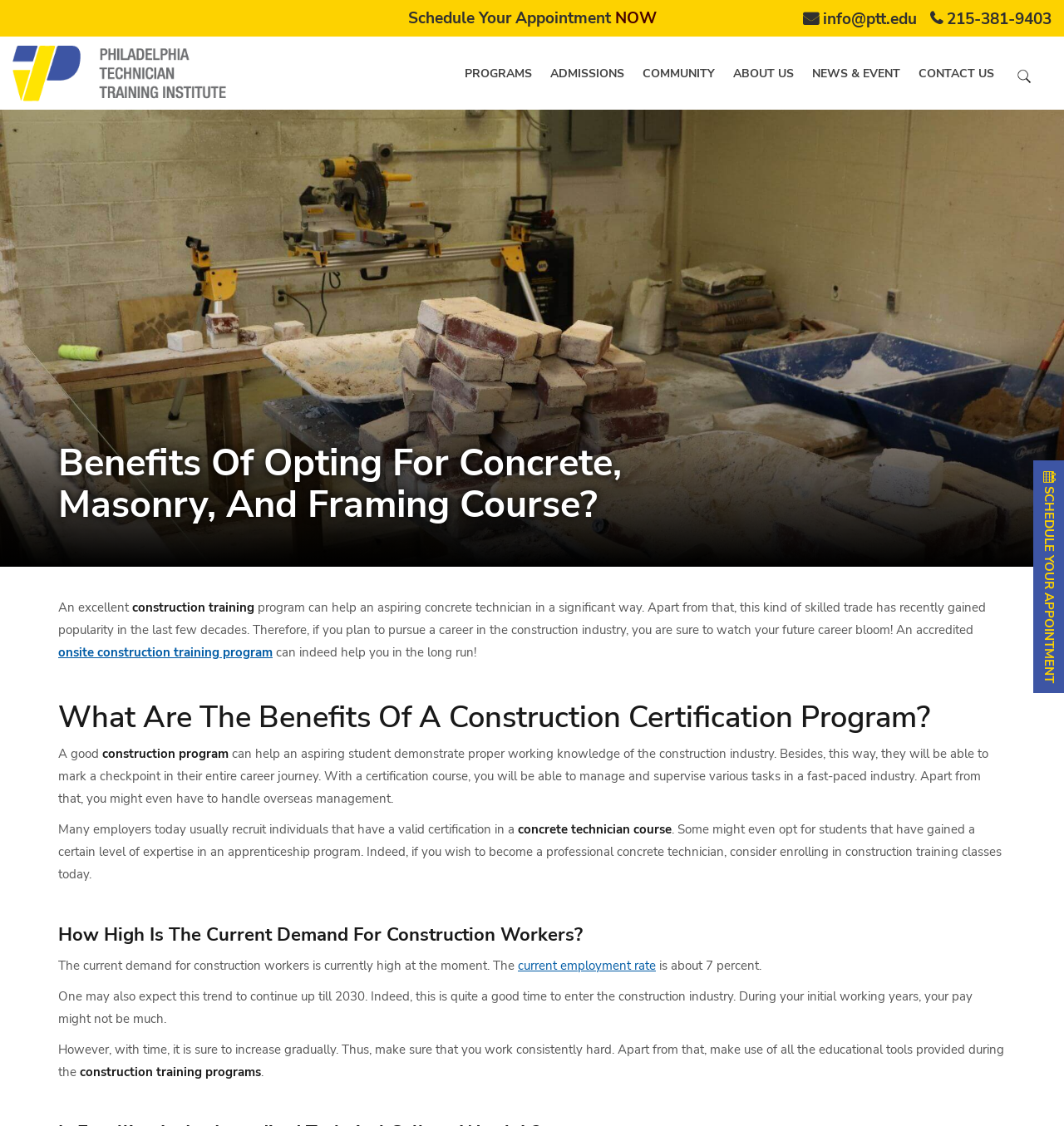Could you indicate the bounding box coordinates of the region to click in order to complete this instruction: "Go to the Home page".

None